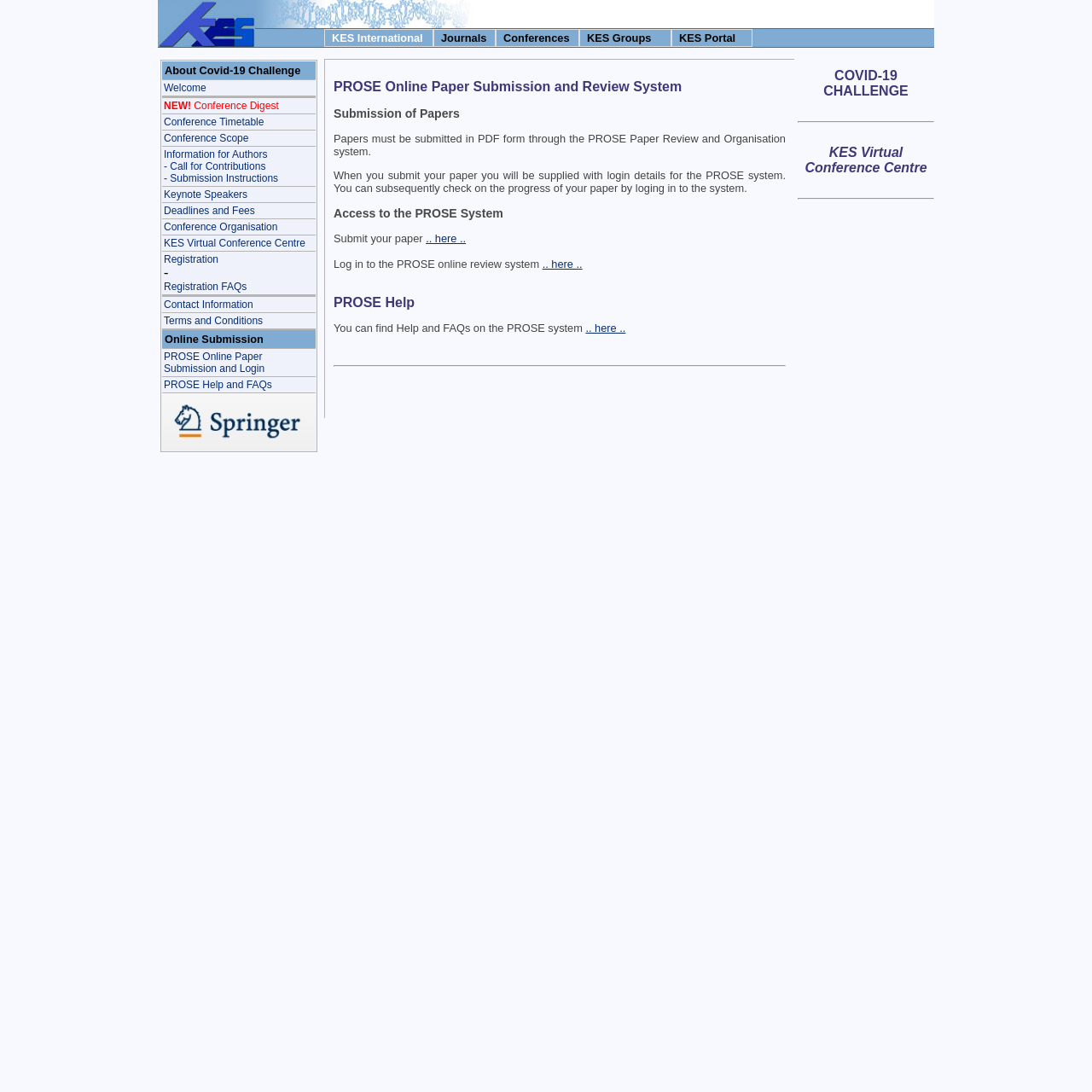Locate the bounding box coordinates of the area that needs to be clicked to fulfill the following instruction: "Click KES International". The coordinates should be in the format of four float numbers between 0 and 1, namely [left, top, right, bottom].

[0.304, 0.029, 0.398, 0.041]